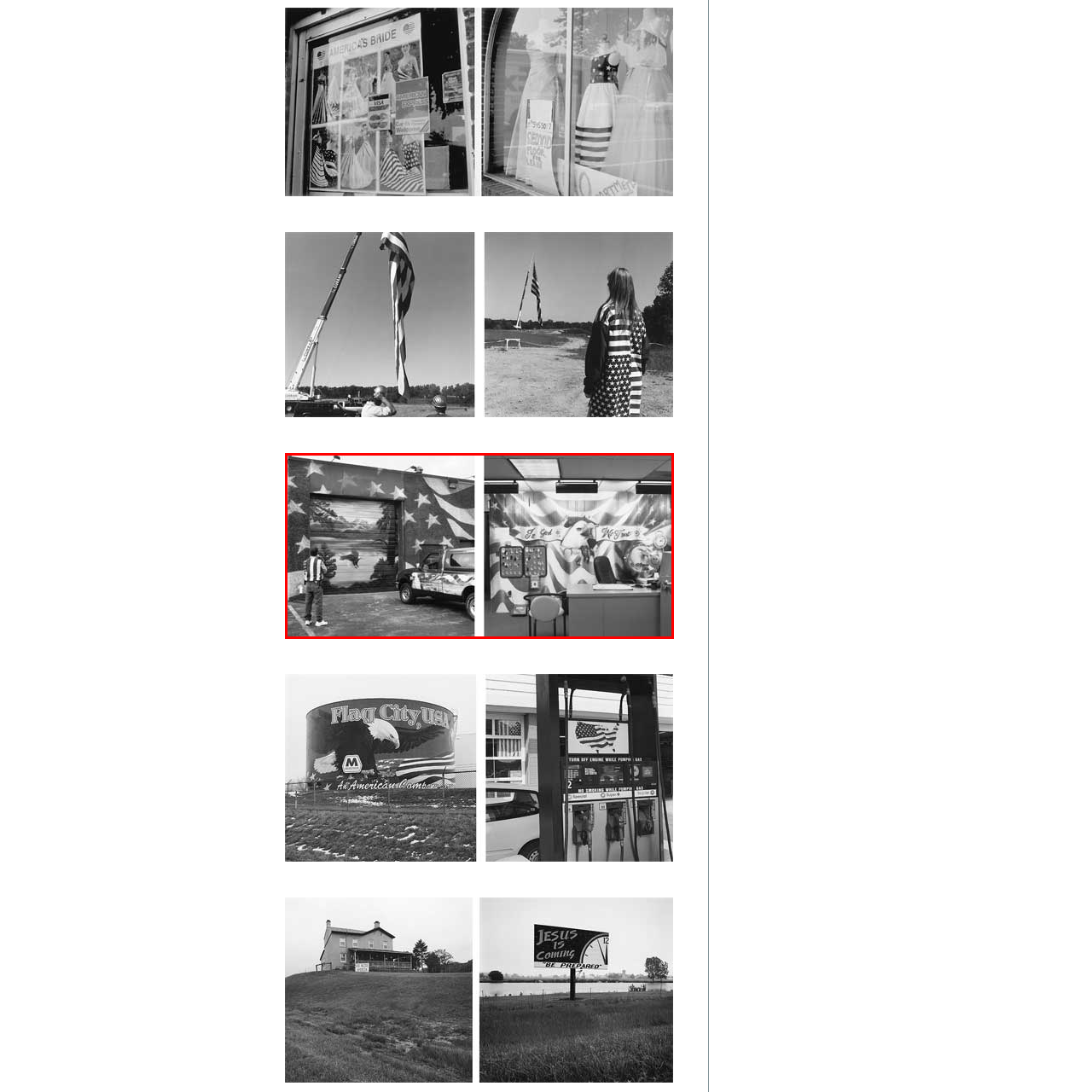Observe the section highlighted in yellow, What is the man on the left wearing? 
Please respond using a single word or phrase.

Striped shirt